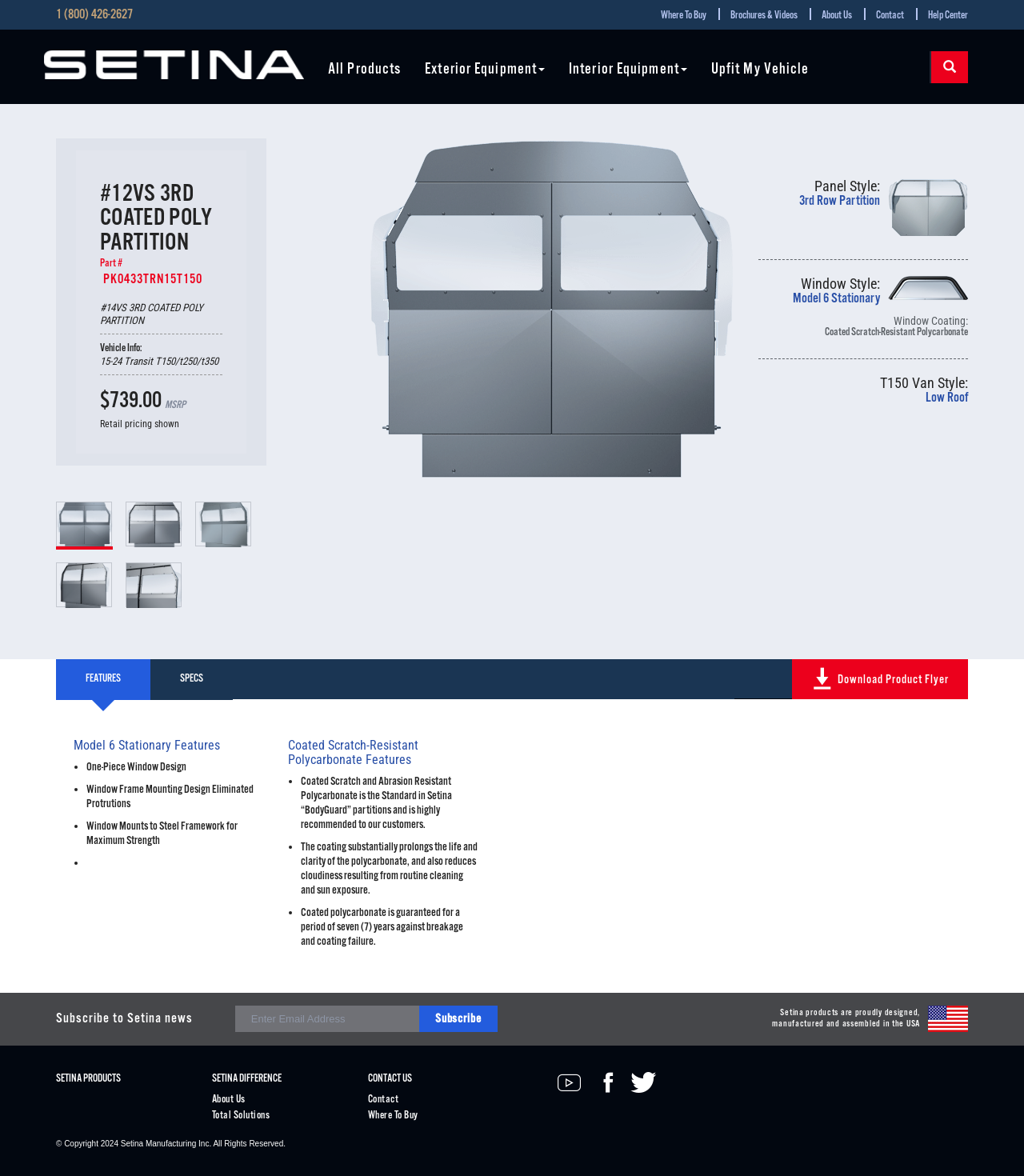Locate the UI element described by Help Center and provide its bounding box coordinates. Use the format (top-left x, top-left y, bottom-right x, bottom-right y) with all values as floating point numbers between 0 and 1.

[0.906, 0.007, 0.945, 0.019]